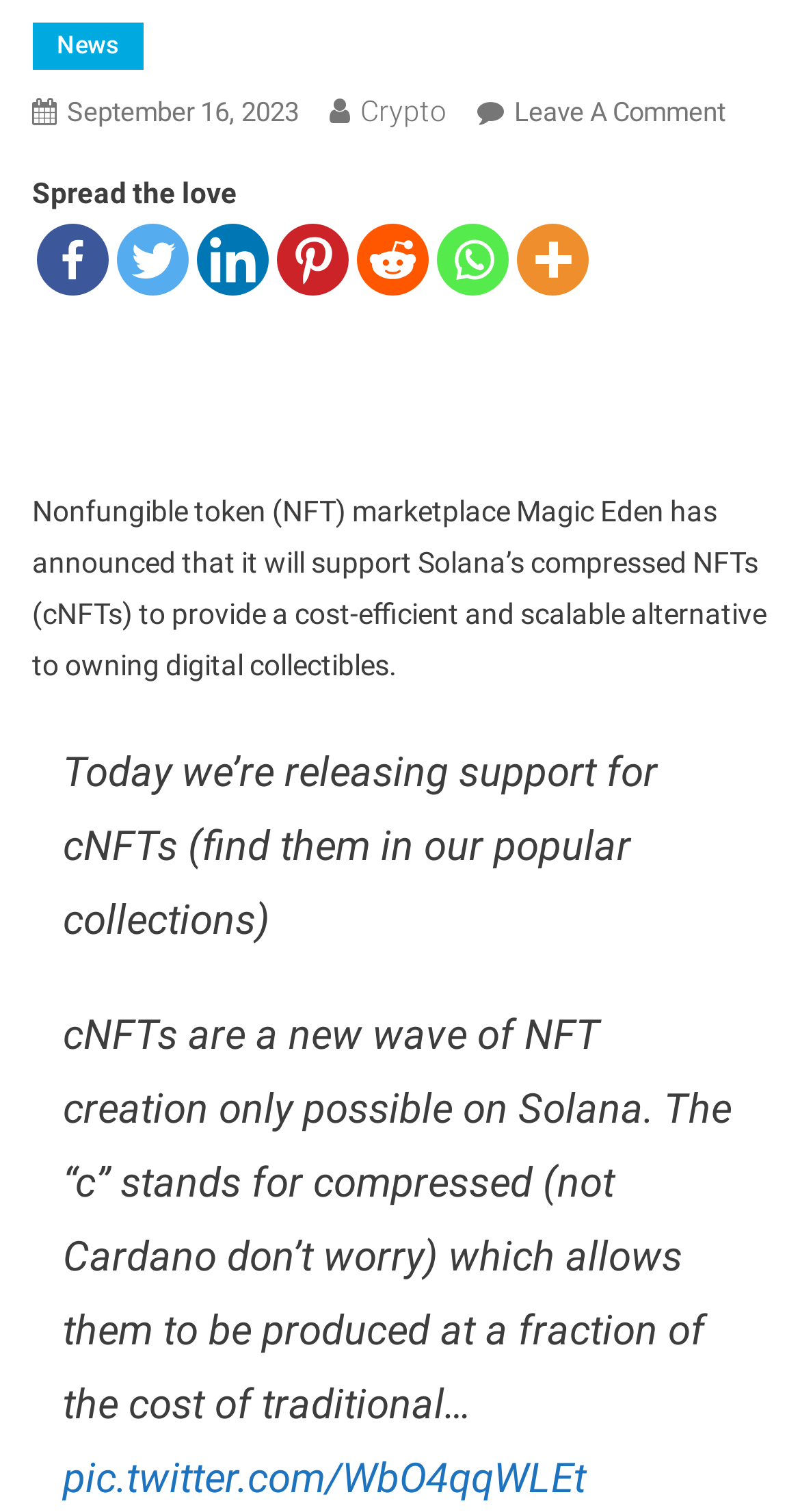Given the element description "September 16, 2023", identify the bounding box of the corresponding UI element.

[0.084, 0.064, 0.373, 0.084]